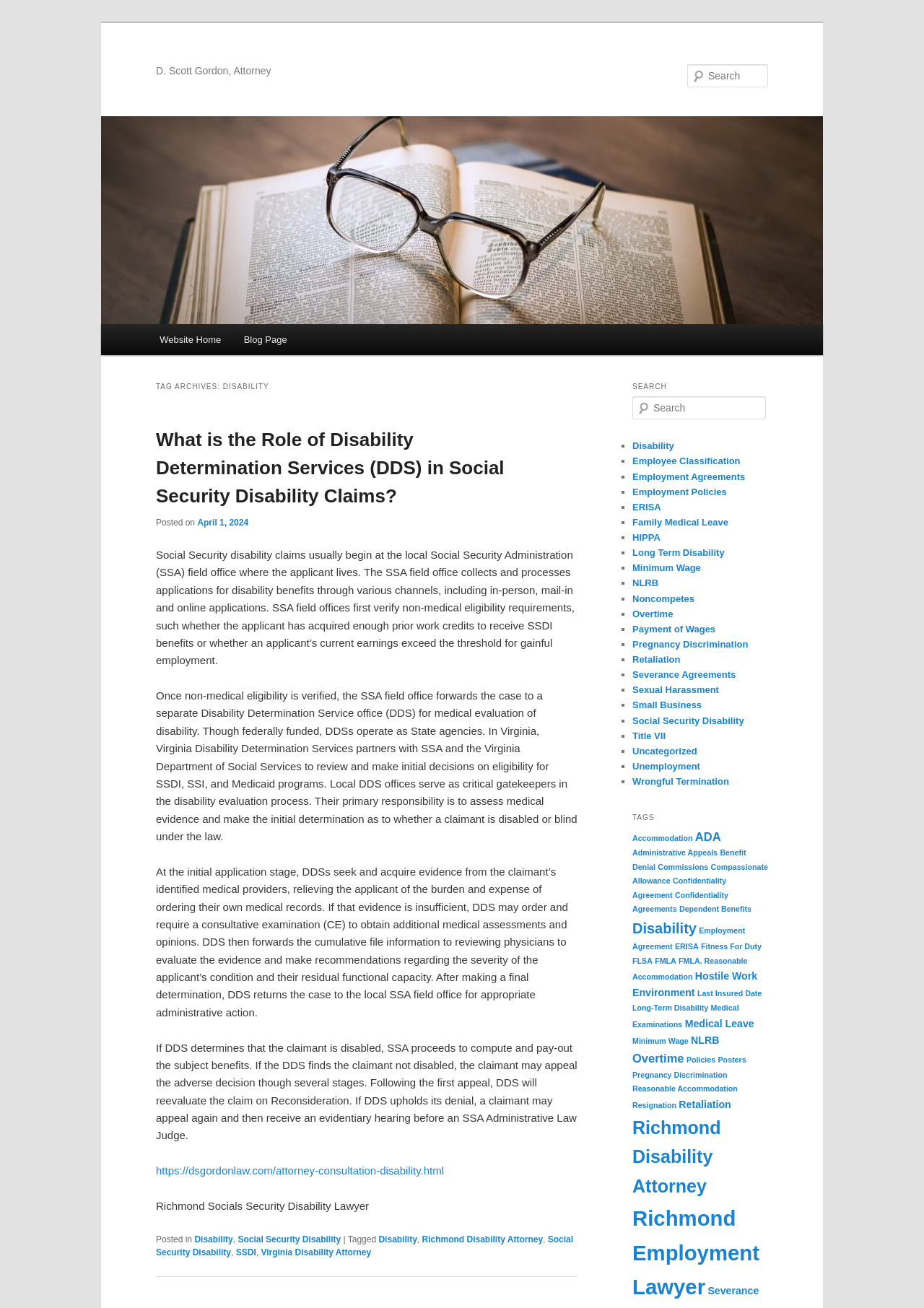Show the bounding box coordinates of the element that should be clicked to complete the task: "Search for something".

[0.744, 0.049, 0.831, 0.067]